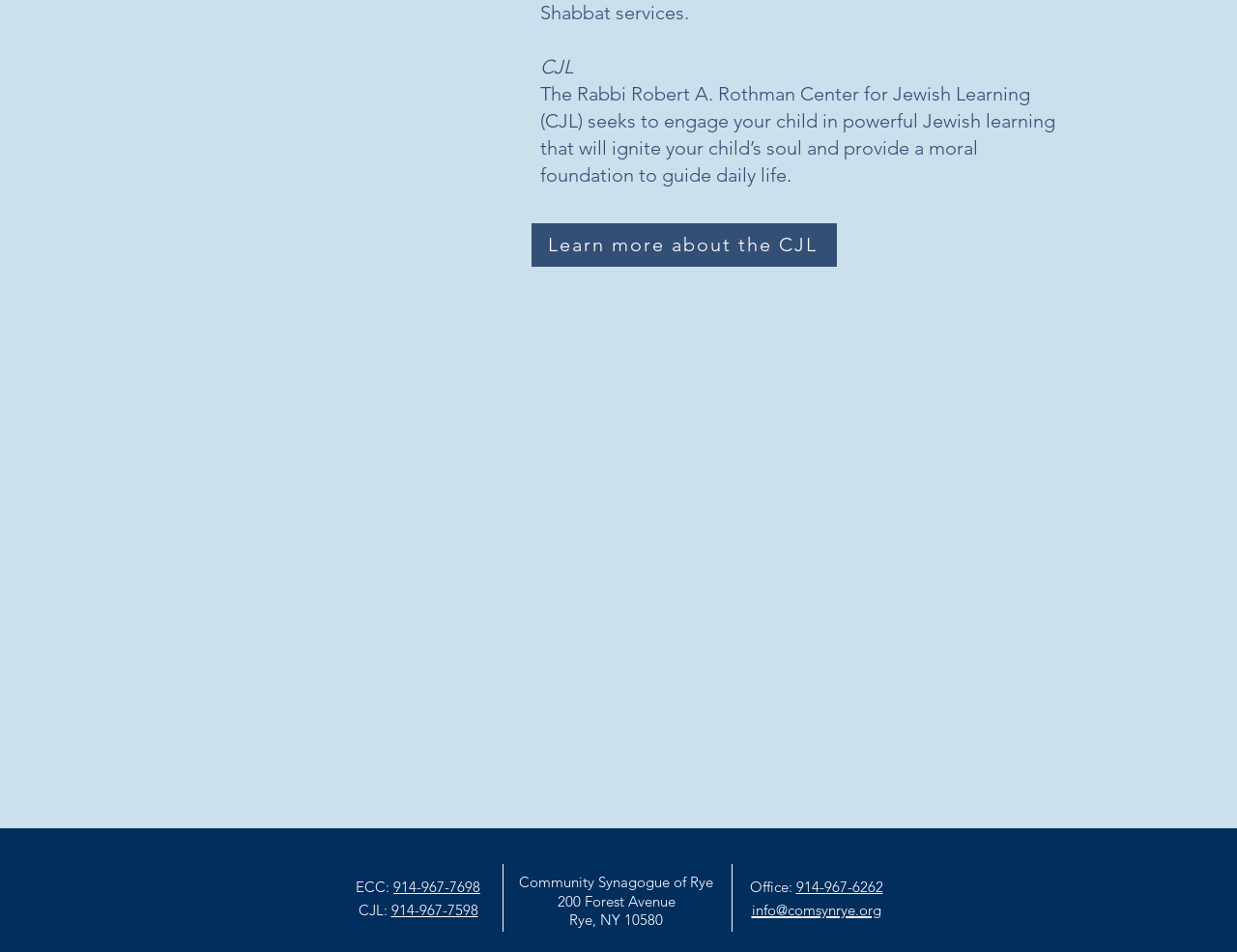What is the name of the center?
Make sure to answer the question with a detailed and comprehensive explanation.

The name of the center is mentioned in the static text 'The Rabbi Robert A. Rothman Center for Jewish Learning (CJL)' which is located at the top of the webpage.